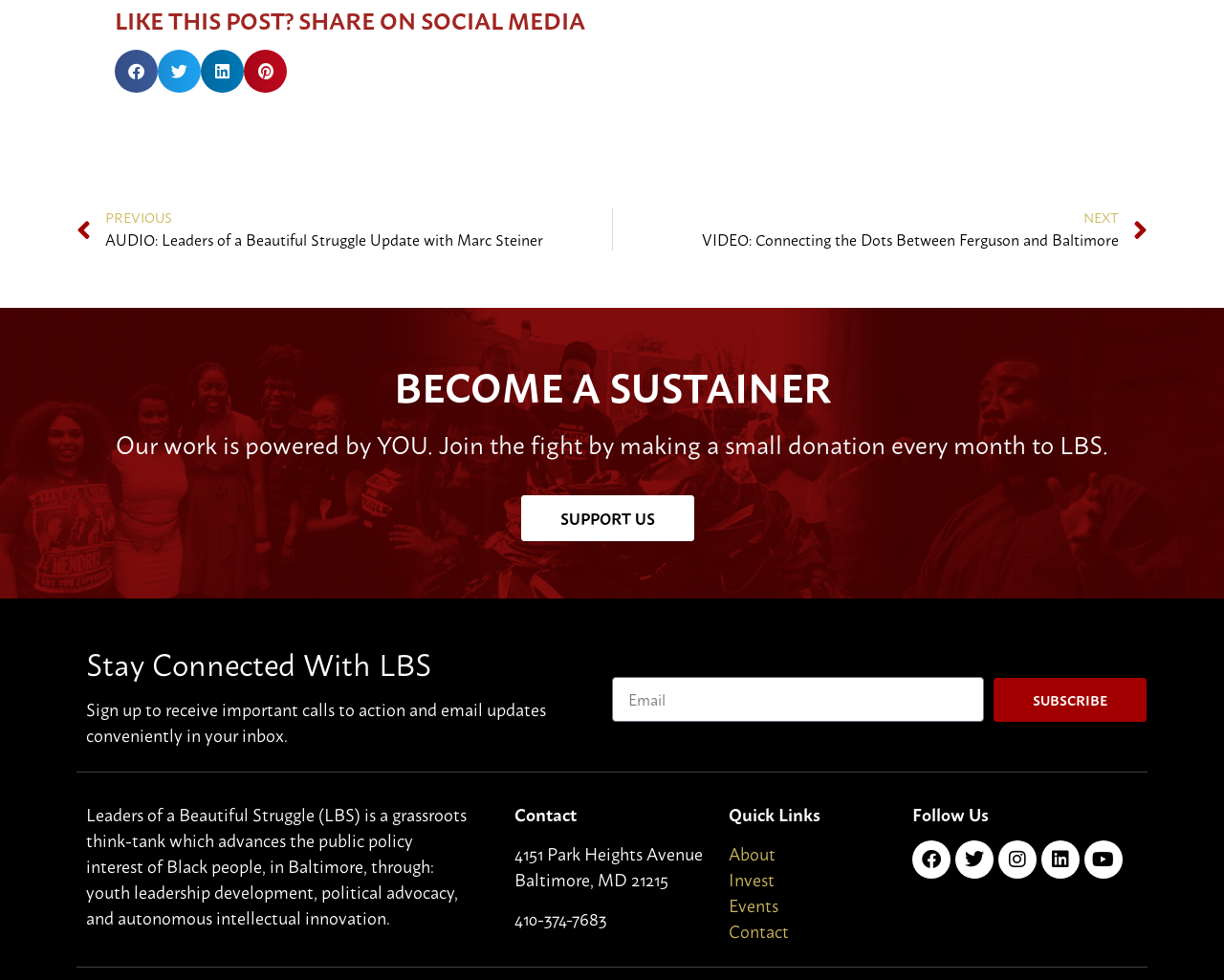Answer the following in one word or a short phrase: 
How can you support Leaders of a Beautiful Struggle?

Make a small donation every month